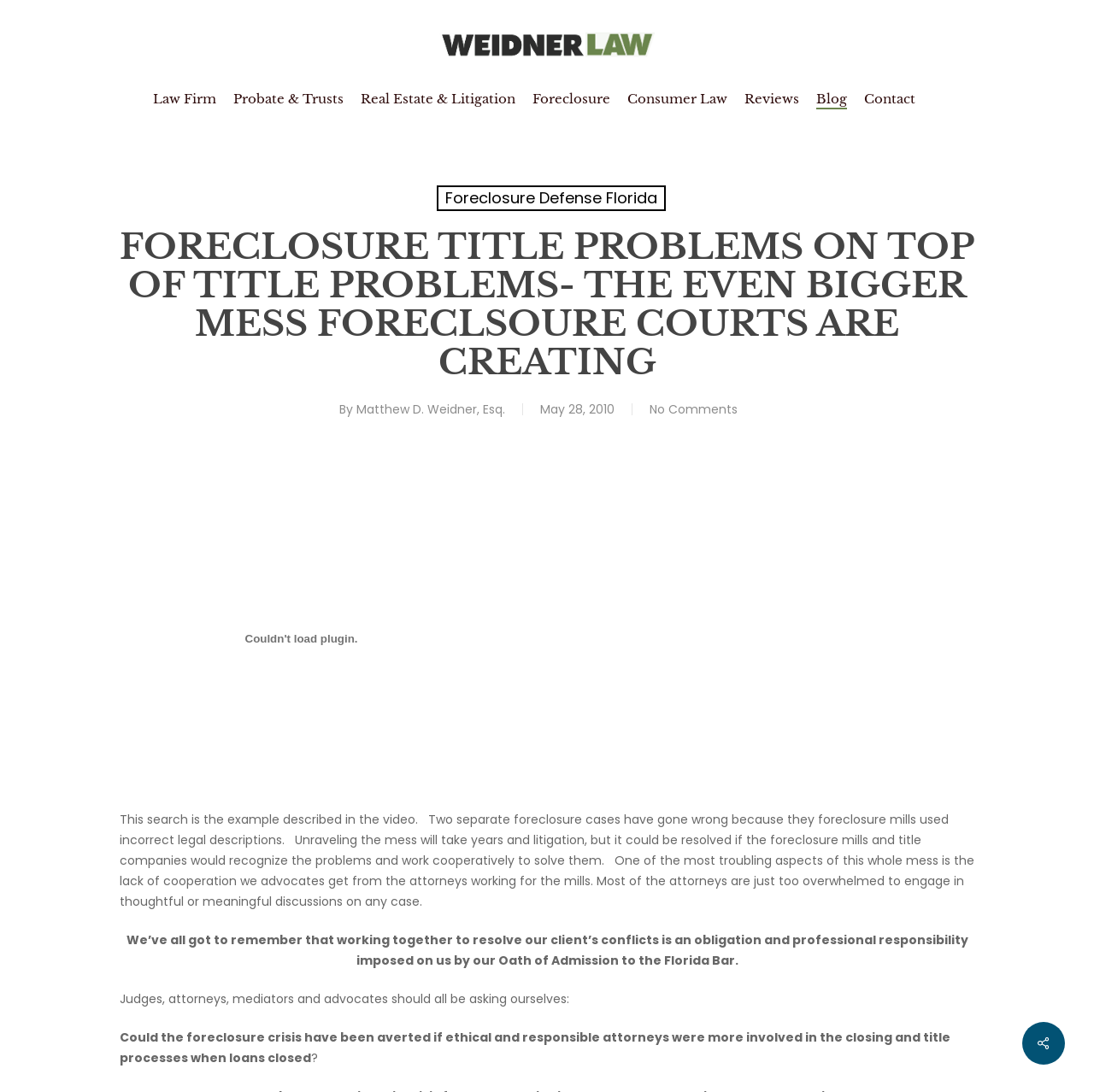Find the bounding box coordinates corresponding to the UI element with the description: "Law Firm". The coordinates should be formatted as [left, top, right, bottom], with values as floats between 0 and 1.

[0.14, 0.085, 0.198, 0.097]